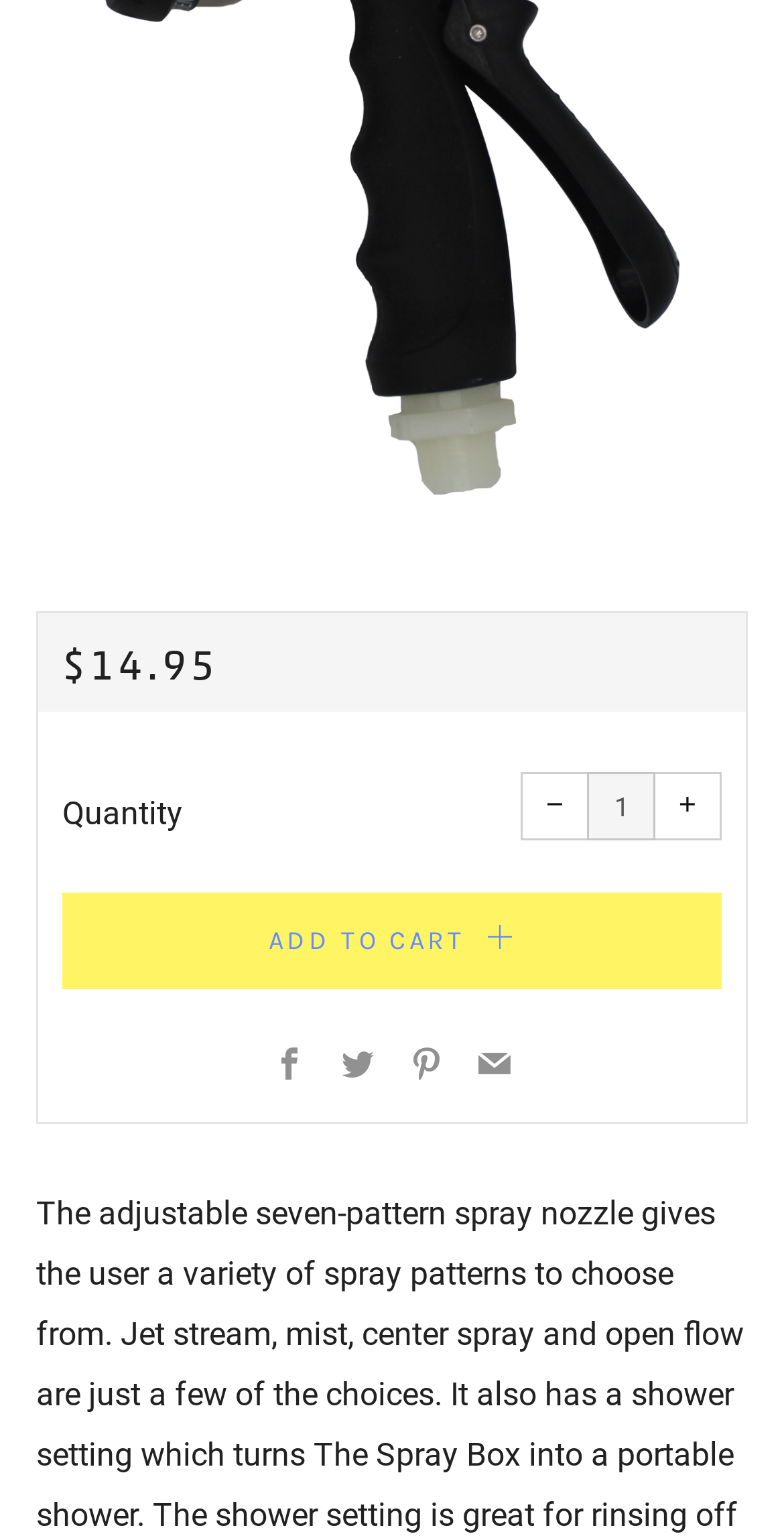Find the bounding box coordinates for the HTML element described in this sentence: "Twitter". Provide the coordinates as four float numbers between 0 and 1, in the format [left, top, right, bottom].

[0.436, 0.682, 0.477, 0.707]